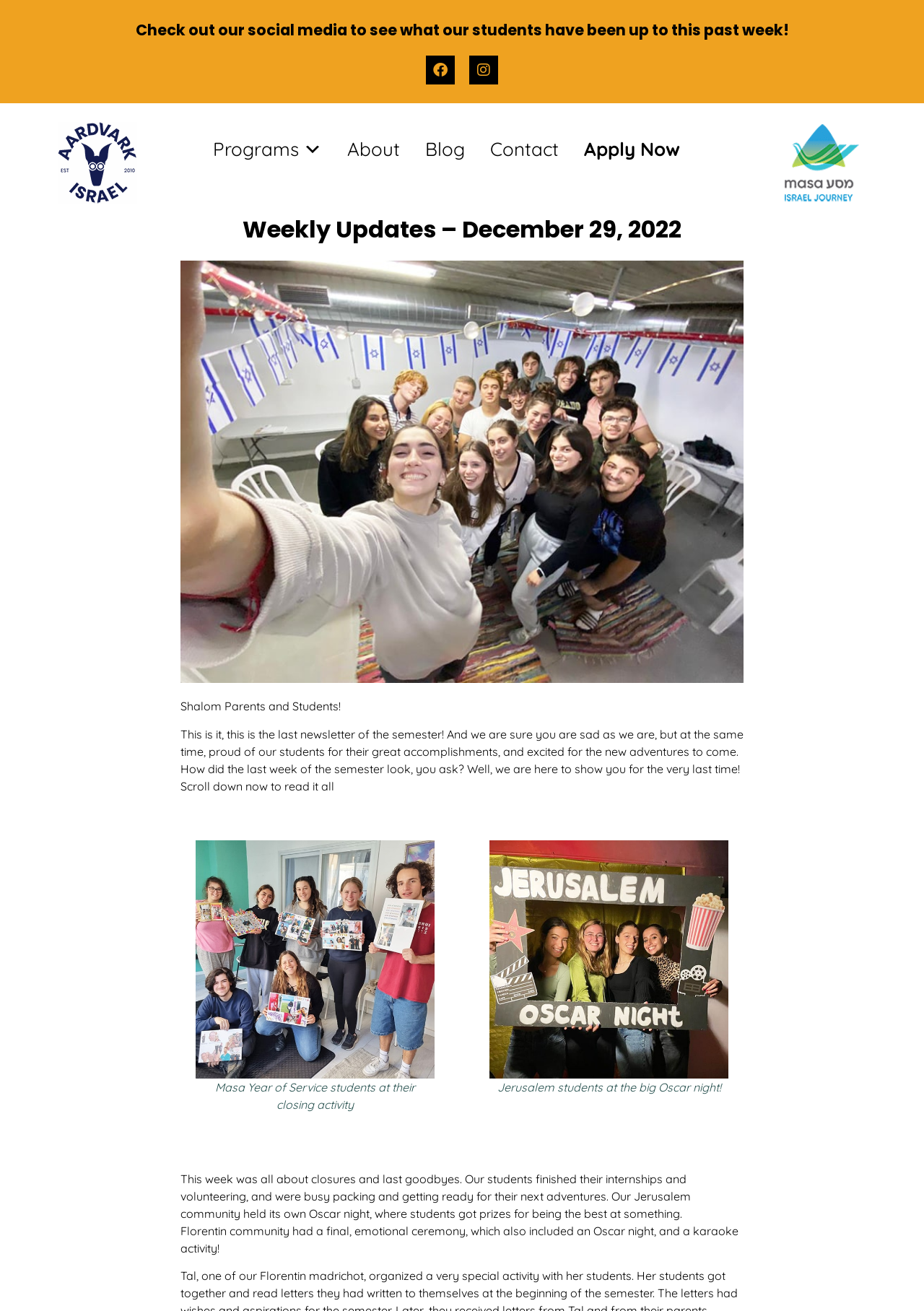Determine the main text heading of the webpage and provide its content.

Weekly Updates – December 29, 2022